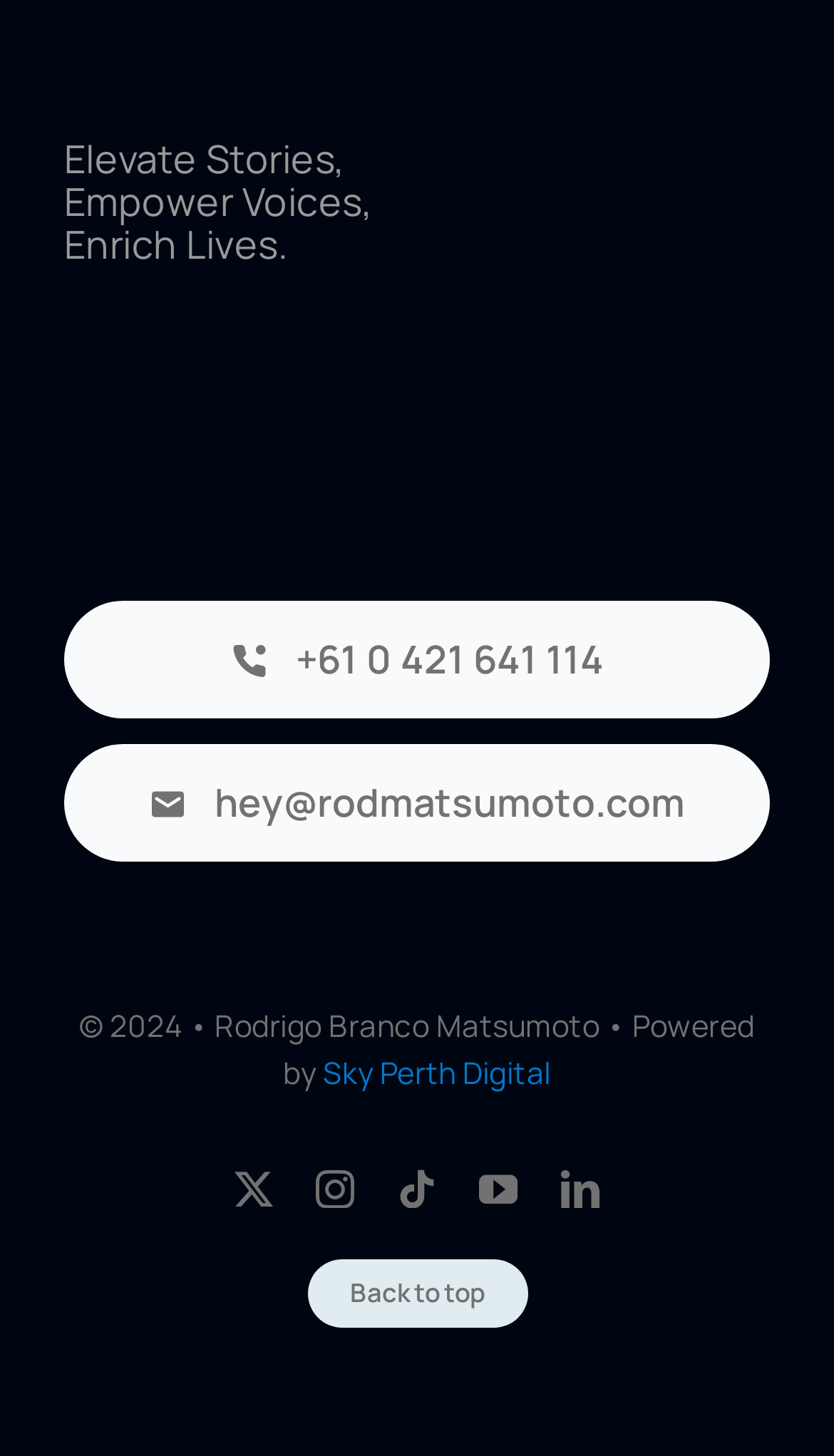What is the contact email address mentioned on the webpage?
Refer to the image and provide a one-word or short phrase answer.

hey@rodmatsumoto.com